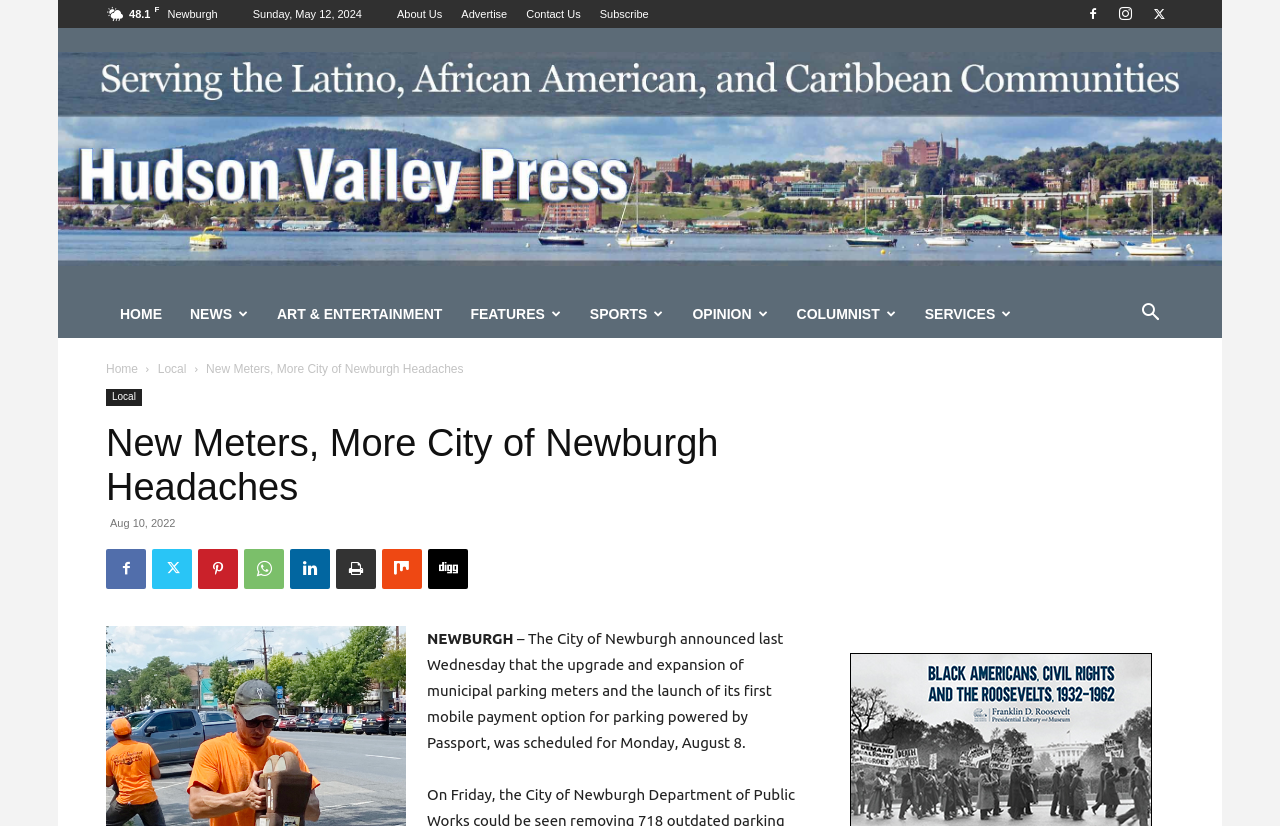What is the name of the city mentioned in the article?
Examine the image closely and answer the question with as much detail as possible.

I found the name of the city mentioned in the article by looking at the static text 'NEWBURGH' within the article section.